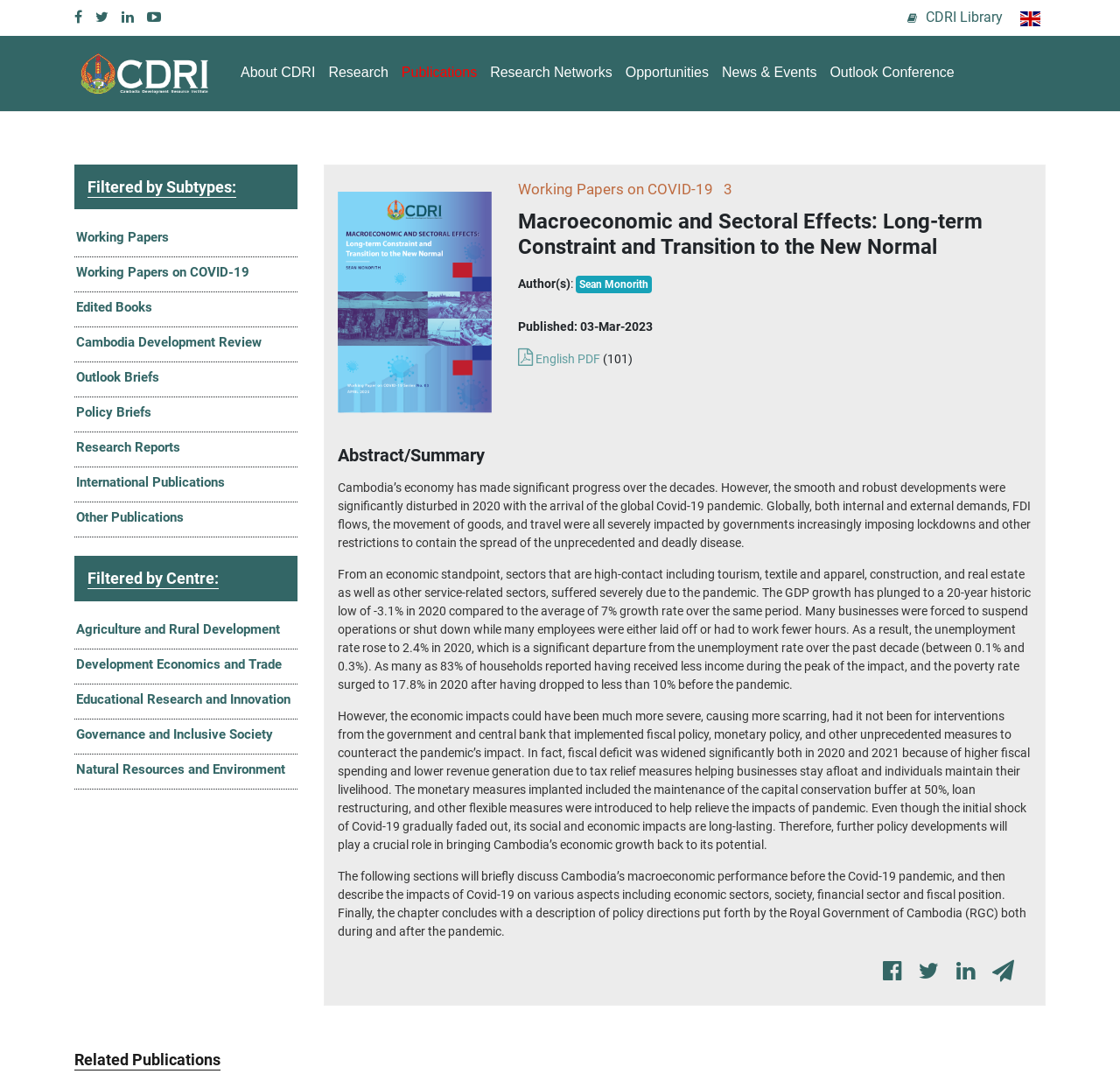Identify the bounding box coordinates of the clickable region required to complete the instruction: "Download the English PDF of the publication". The coordinates should be given as four float numbers within the range of 0 and 1, i.e., [left, top, right, bottom].

[0.462, 0.325, 0.538, 0.338]